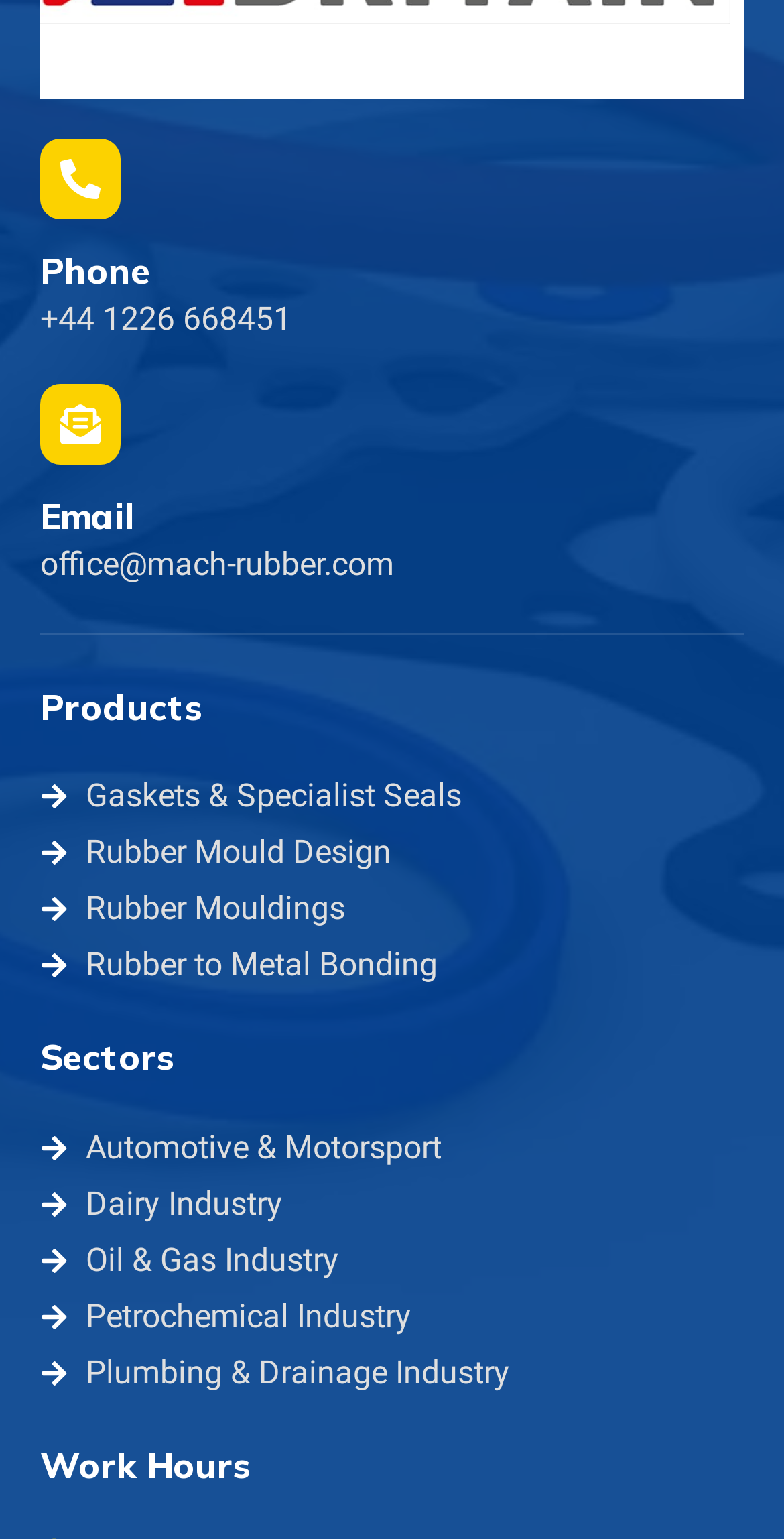What are the work hours?
Provide a fully detailed and comprehensive answer to the question.

The 'Work Hours' section is a heading element, but it does not contain any specific information about the work hours. It only indicates that the work hours are available, but the actual hours are not provided.